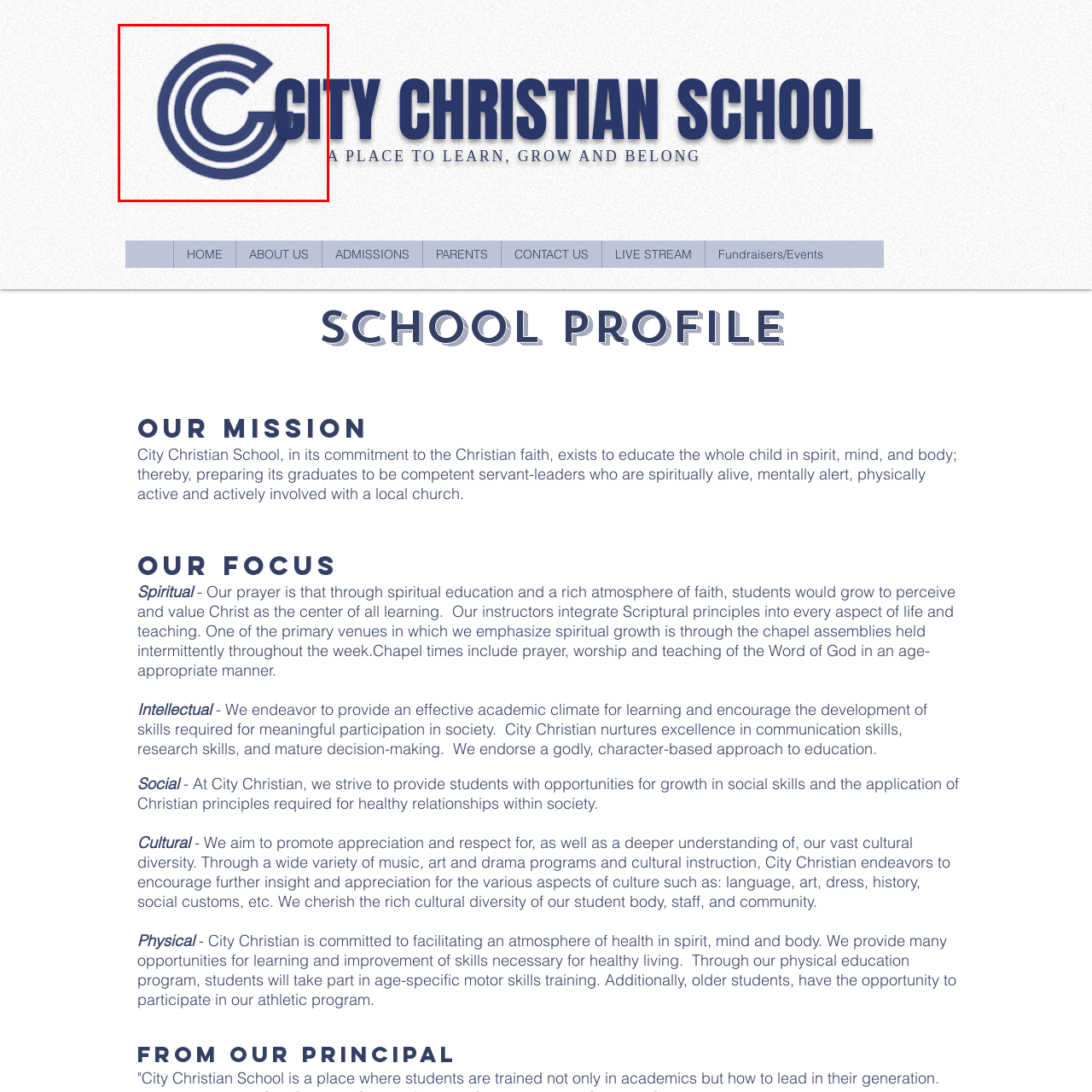What do the intertwined 'CC' letters represent?
Focus on the image enclosed by the red bounding box and elaborate on your answer to the question based on the visual details present.

The 'CC' letters are intertwined in a circular pattern, reflecting a sense of unity and community, which is a core value of the school.